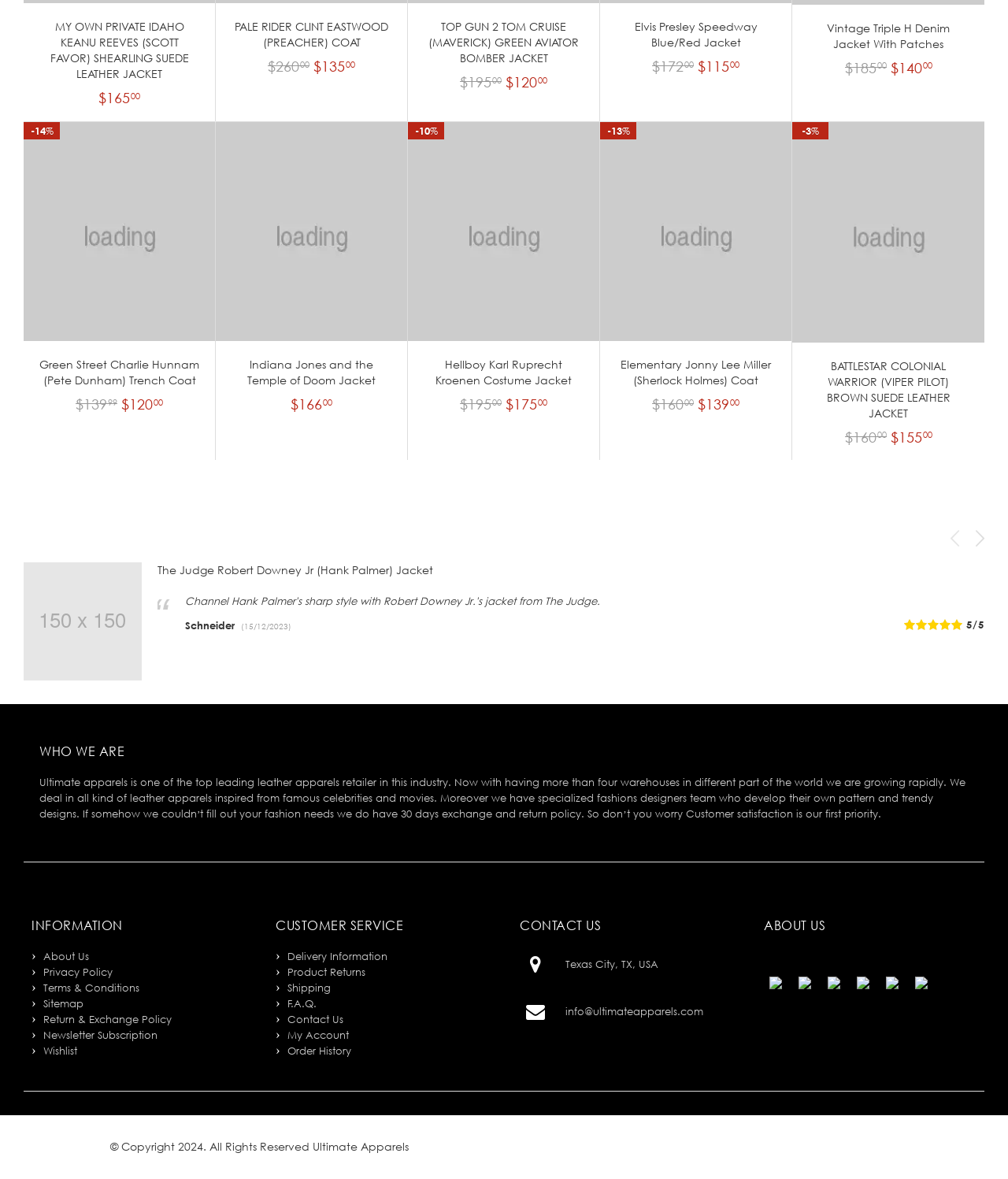What is the name of the jacket with a rating of 5/5?
Based on the image, answer the question with as much detail as possible.

I found the paragraph element with OCR text '5/5' and looked for the closest heading element above it, which has OCR text 'Indiana Jones & Temple of Doom Harrison Ford Jacket'. This indicates that the jacket with a rating of 5/5 is the Indiana Jones & Temple of Doom Harrison Ford Jacket.